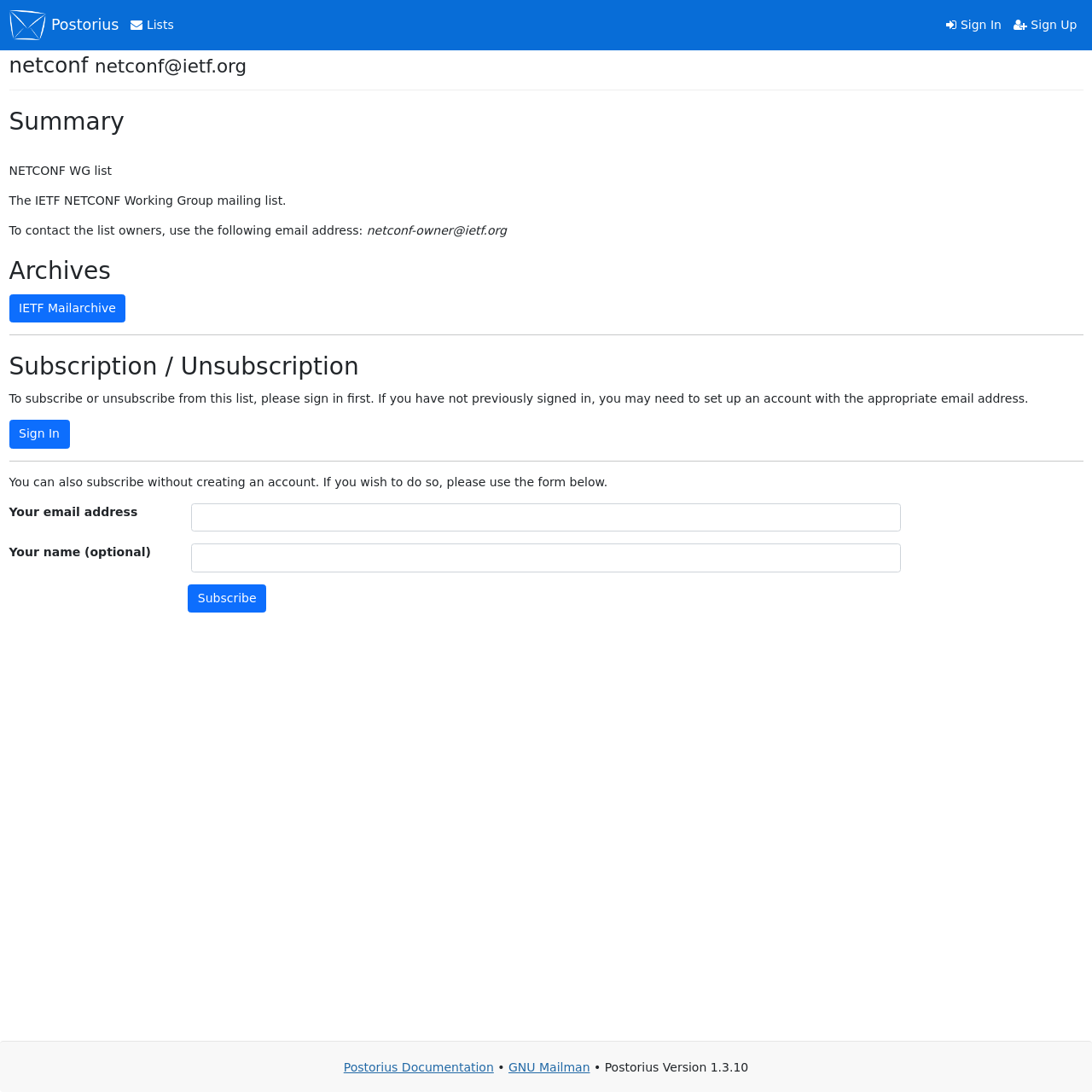Provide a brief response to the question using a single word or phrase: 
What is the email address to contact the list owners?

netconf-owner@ietf.org